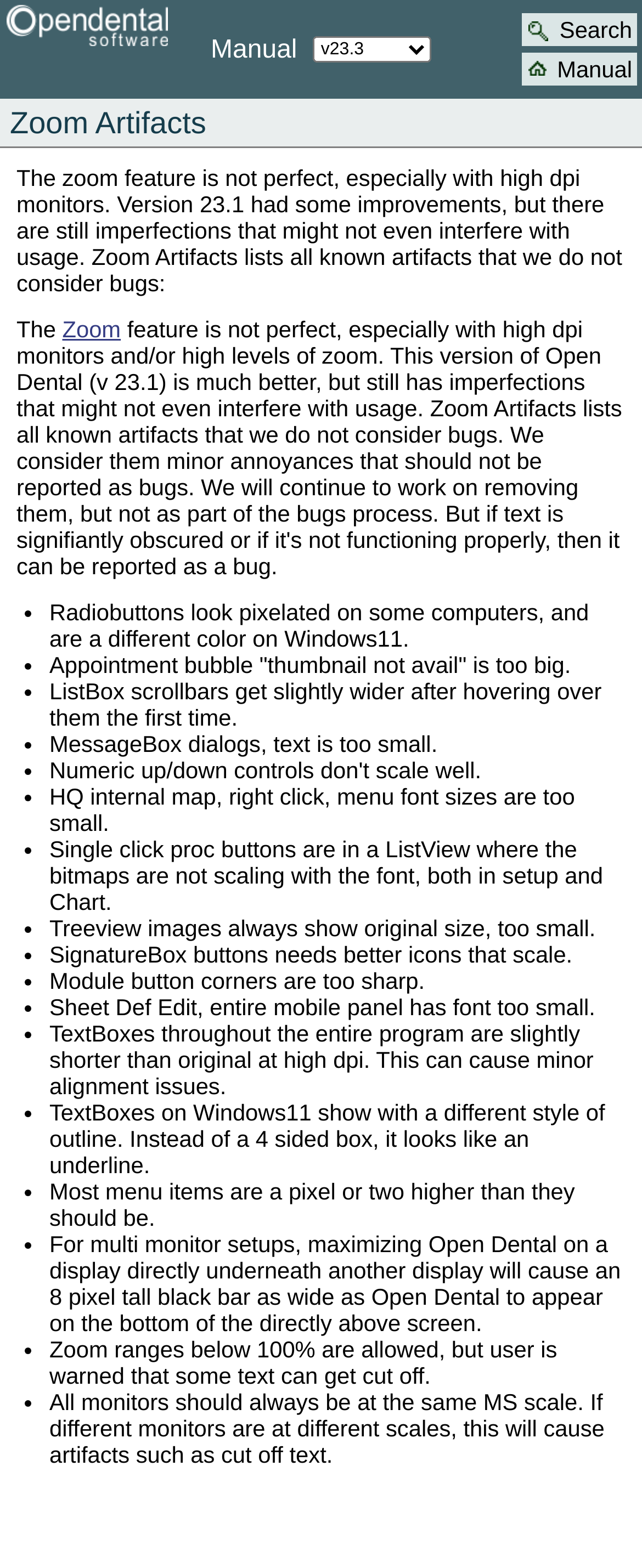What happens to listbox scrollbars after hovering over them?
Please provide a comprehensive answer based on the information in the image.

As stated in the webpage, listbox scrollbars get slightly wider after hovering over them the first time. This is another zoom artifact listed on the webpage.